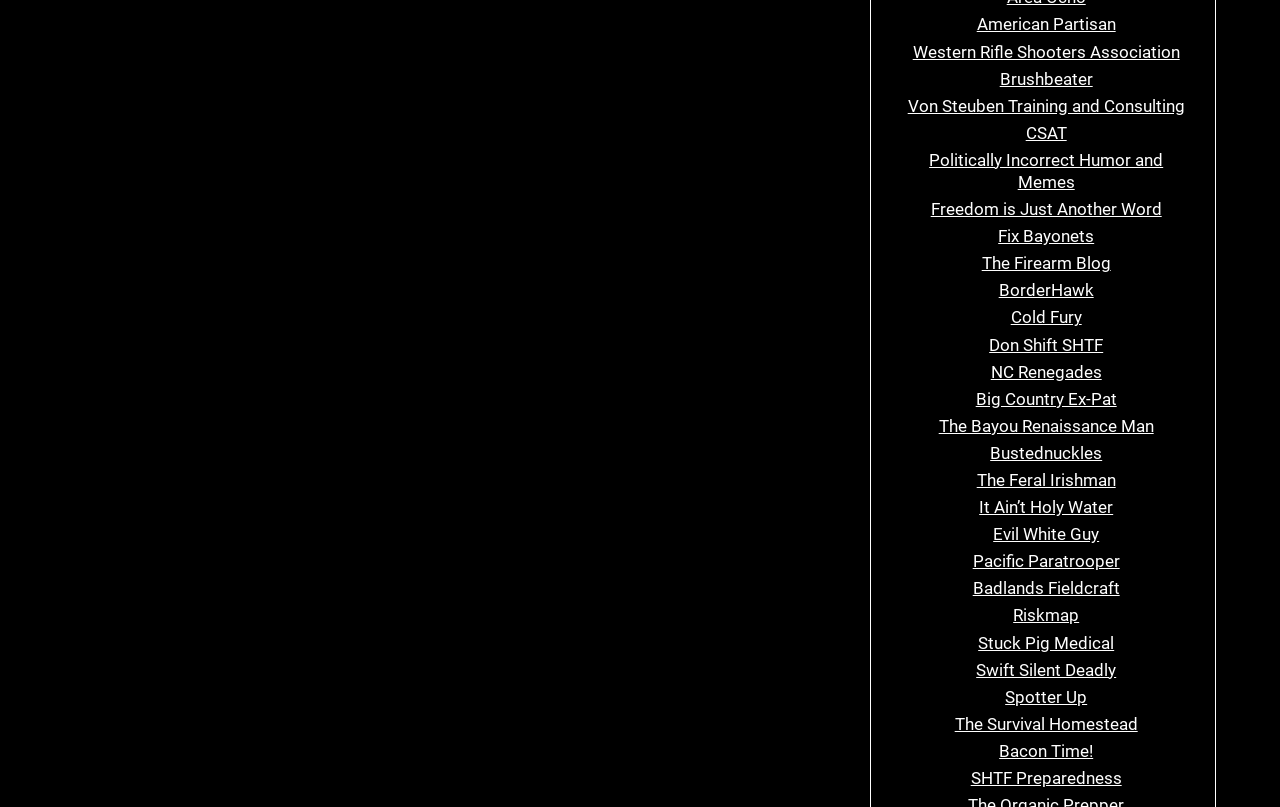Is there a link to a blog on the webpage?
Look at the image and respond with a one-word or short-phrase answer.

Yes